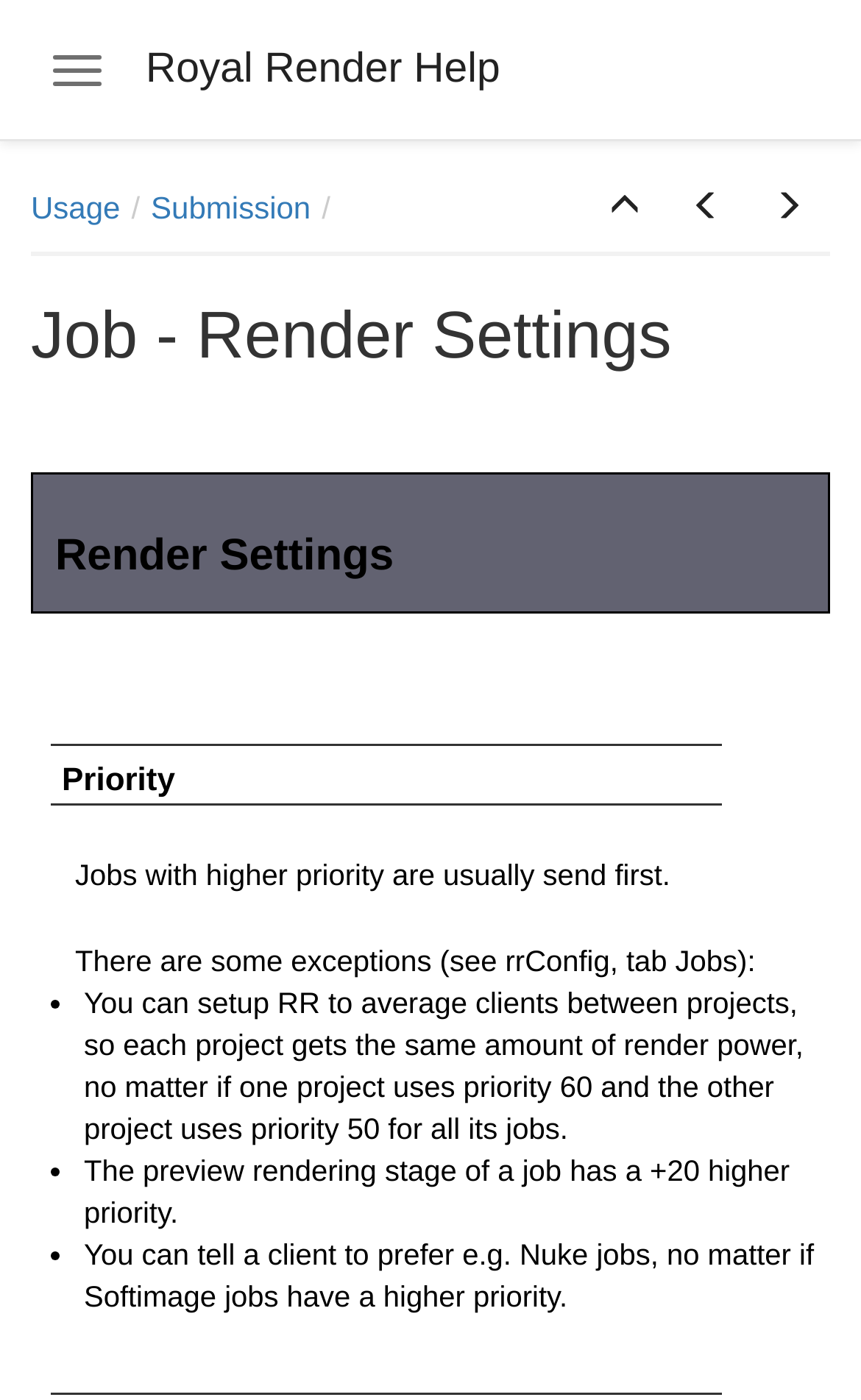Using the provided element description: "title="Job - Scripts"", identify the bounding box coordinates. The coordinates should be four floats between 0 and 1 in the order [left, top, right, bottom].

[0.867, 0.123, 0.964, 0.173]